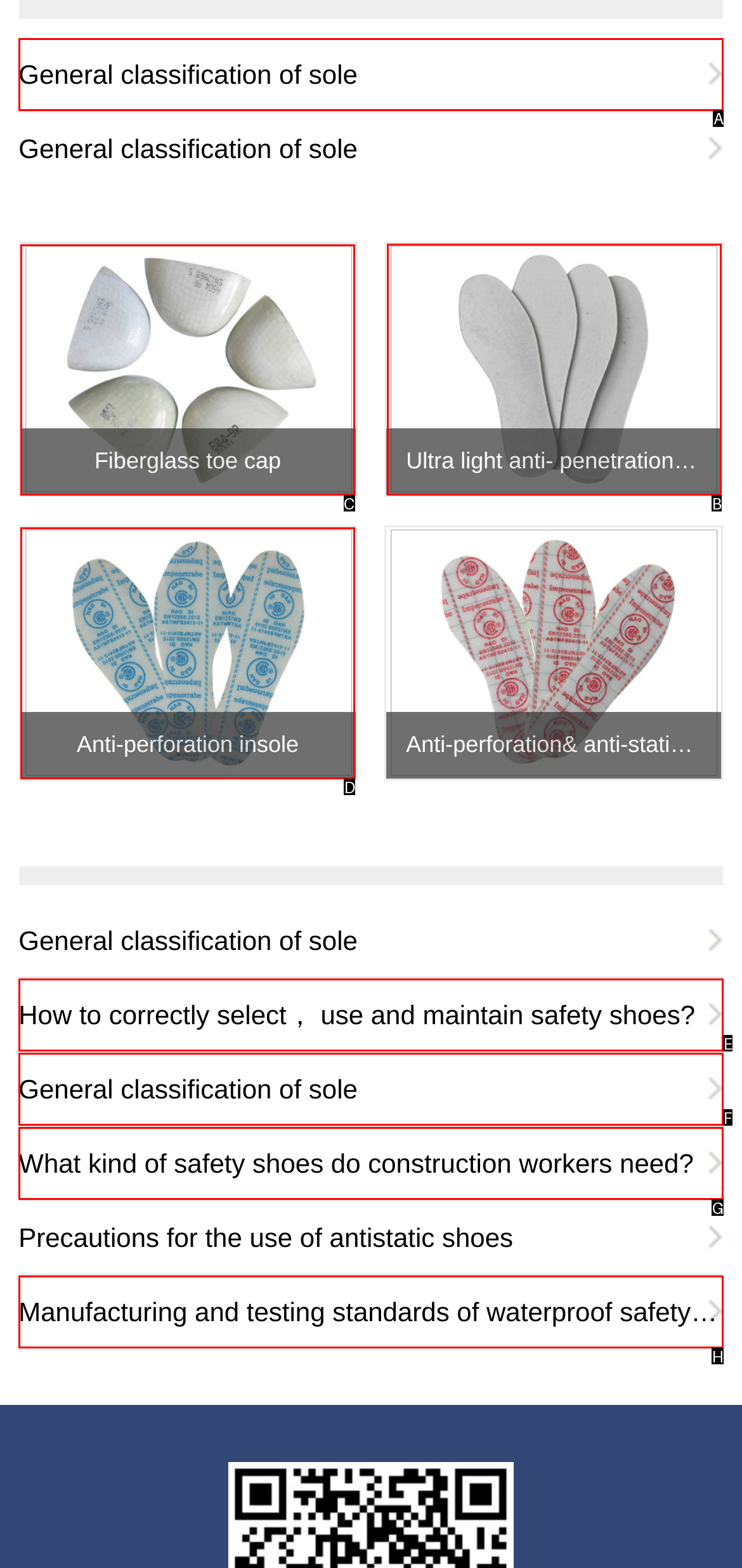Indicate the HTML element to be clicked to accomplish this task: Click on the link to learn about fiberglass toe cap Respond using the letter of the correct option.

C